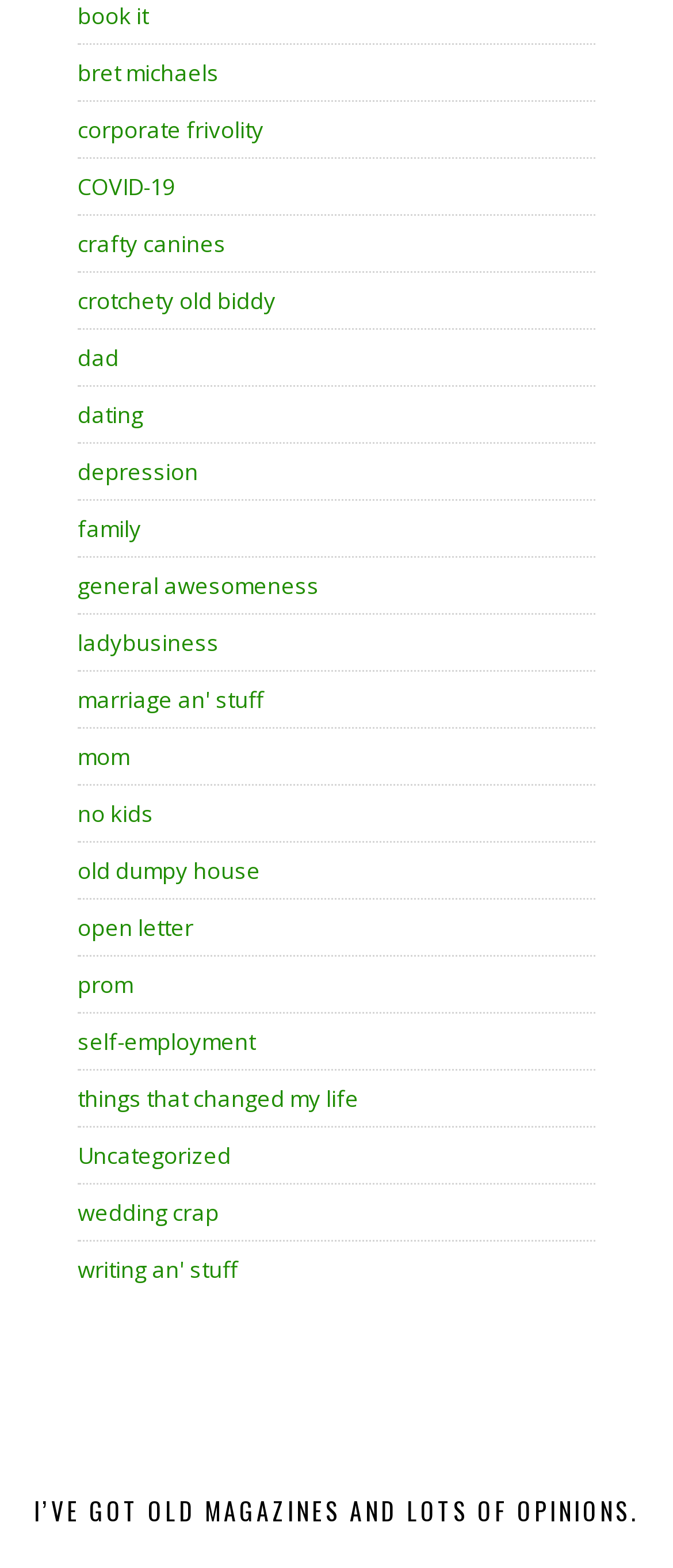What is the position of the 'dad' link?
Using the visual information, respond with a single word or phrase.

Sixth from the top